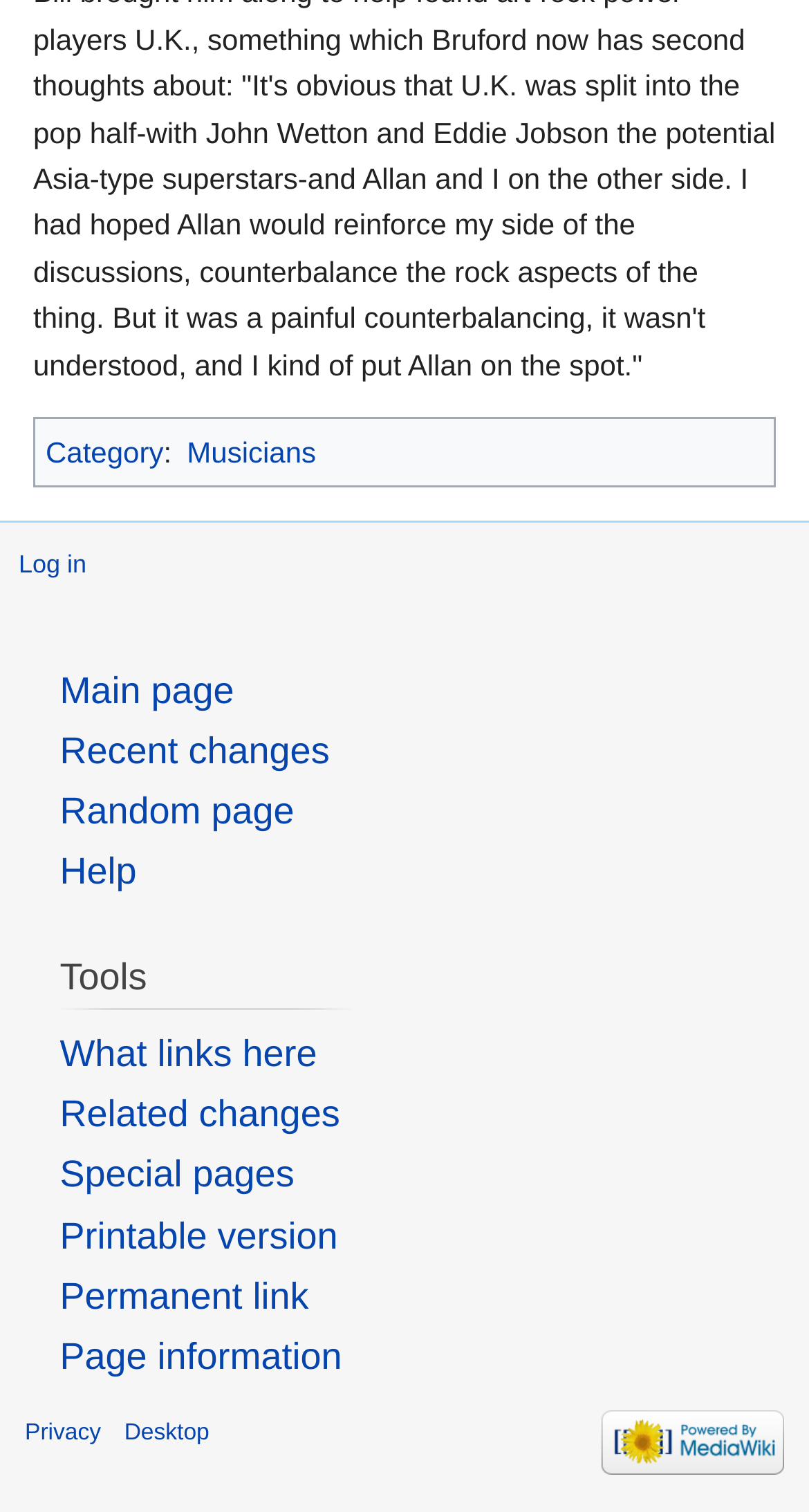Find the bounding box coordinates for the area that must be clicked to perform this action: "Click on Category".

[0.056, 0.288, 0.202, 0.31]